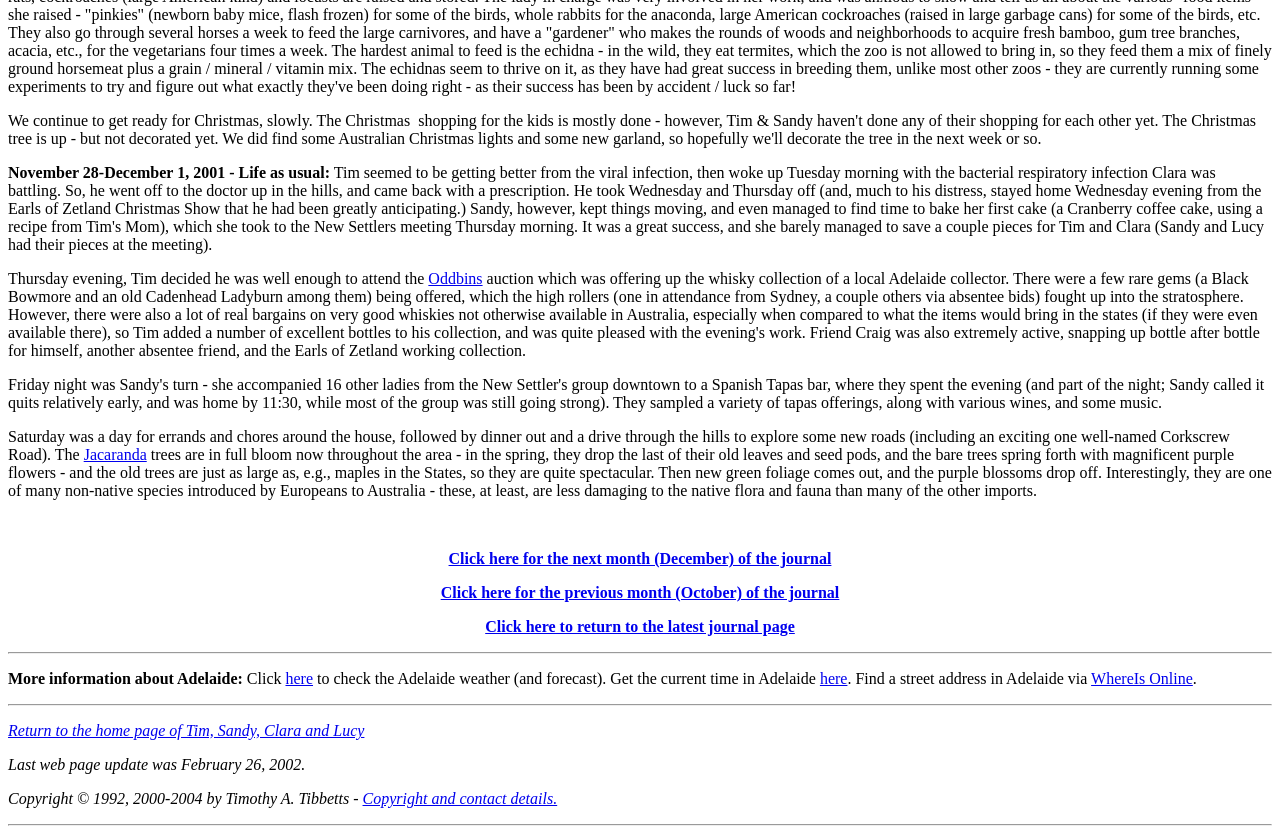Please respond to the question with a concise word or phrase:
How can one check the Adelaide weather?

Click here